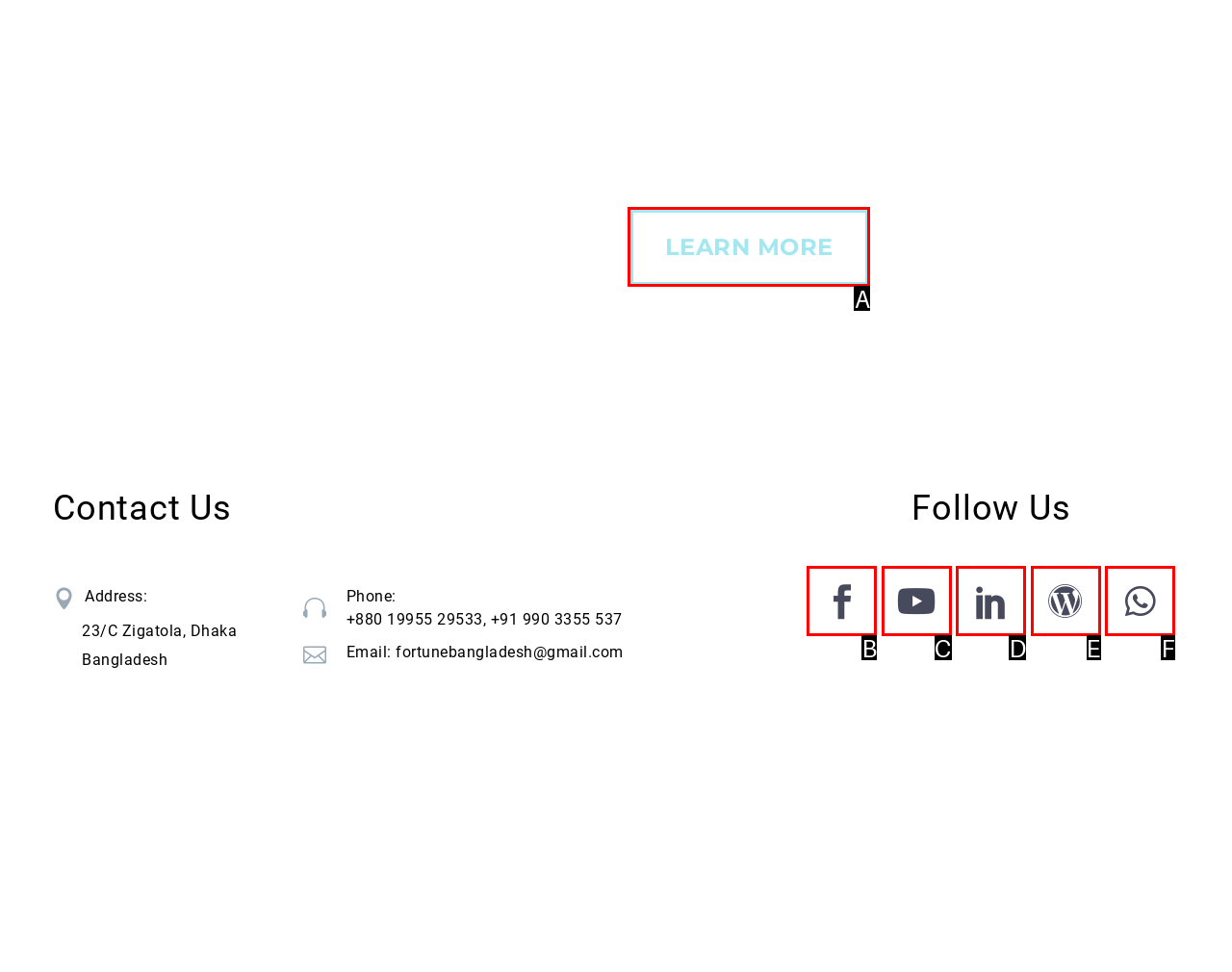Tell me which one HTML element best matches the description: Social-linkedin
Answer with the option's letter from the given choices directly.

D